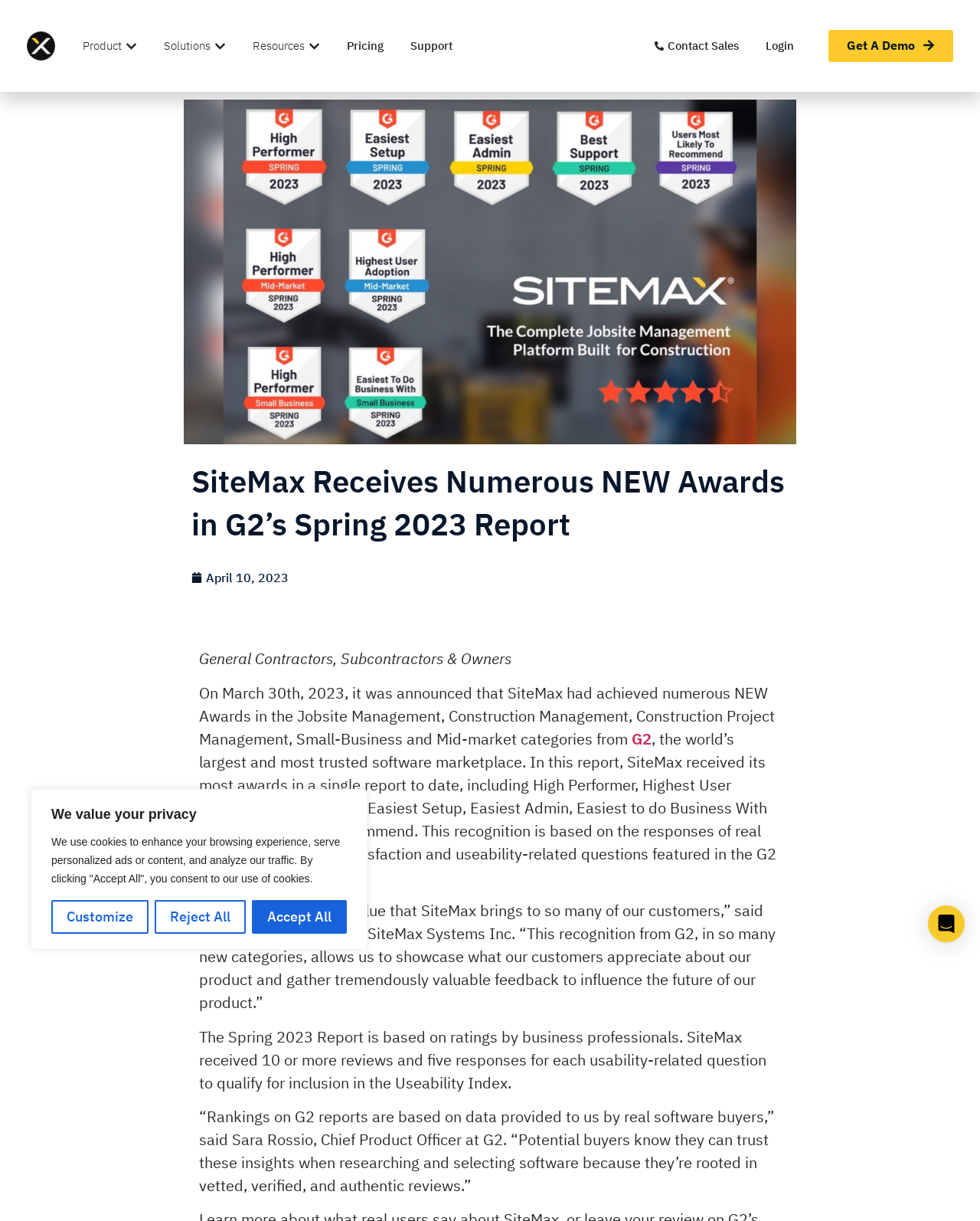Locate the heading on the webpage and return its text.

SiteMax Receives Numerous NEW Awards in G2’s Spring 2023 Report